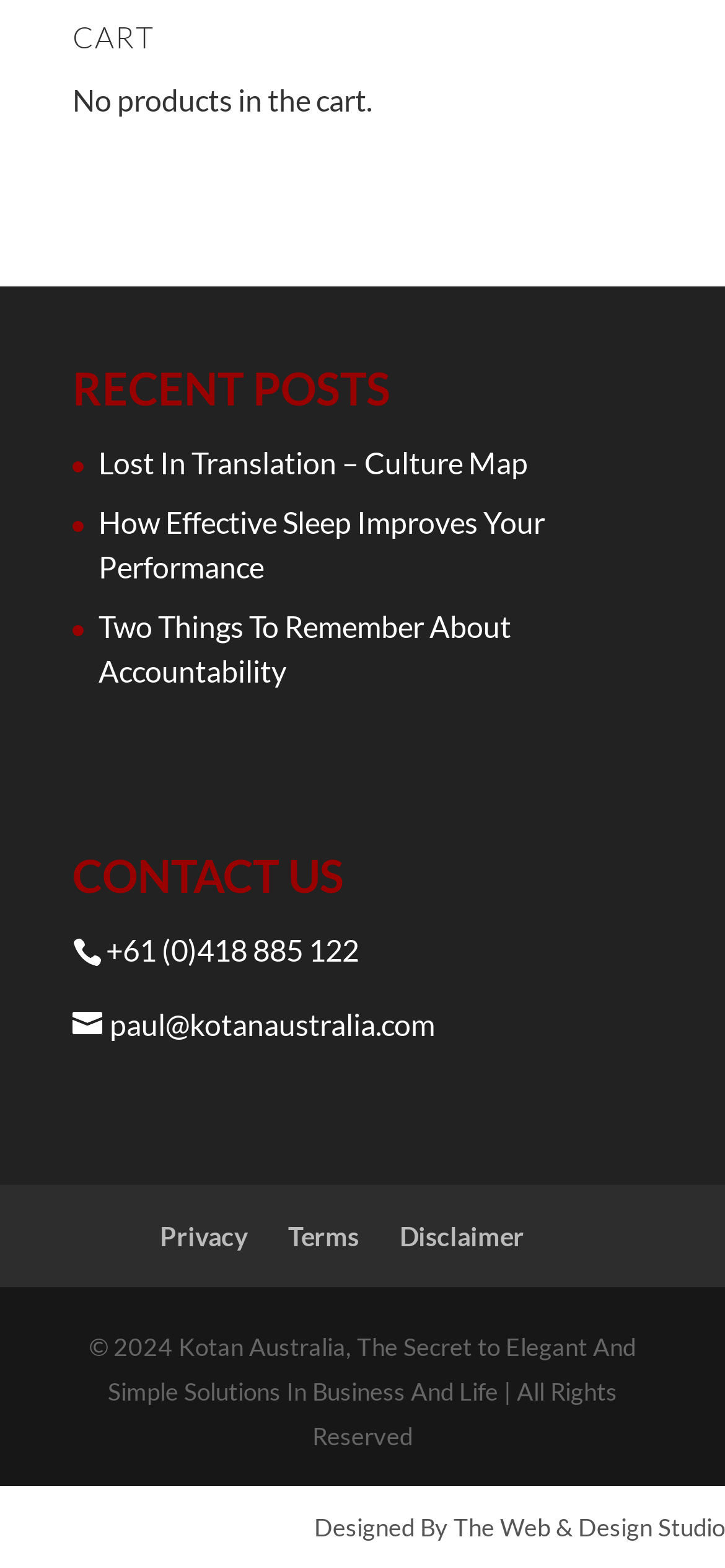Please locate the bounding box coordinates of the element that should be clicked to complete the given instruction: "Visit the designed website".

[0.433, 0.964, 1.0, 0.983]